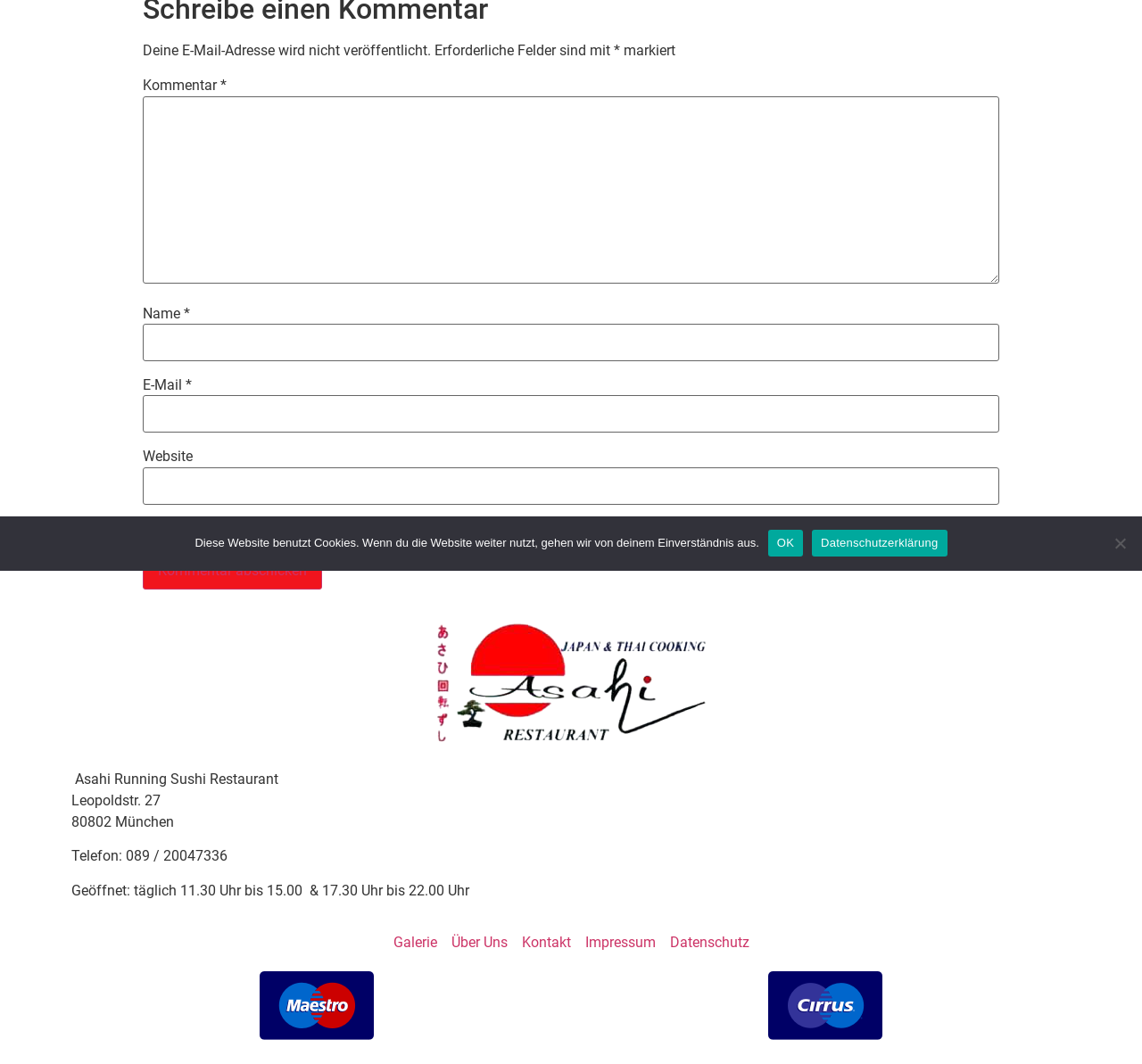From the webpage screenshot, predict the bounding box of the UI element that matches this description: "parent_node: Website name="url"".

[0.125, 0.439, 0.875, 0.474]